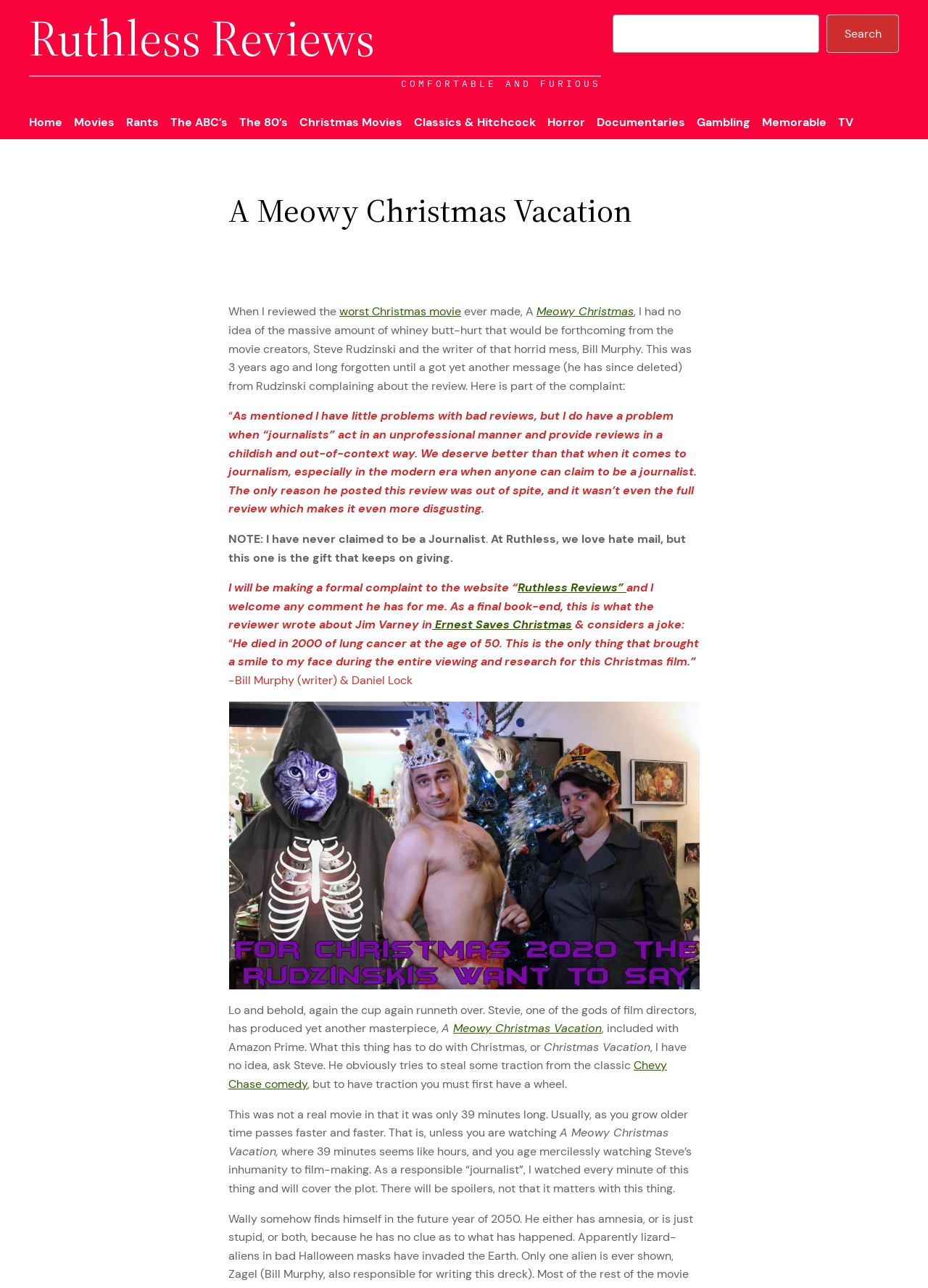Given the element description: "Documentaries", predict the bounding box coordinates of the UI element it refers to, using four float numbers between 0 and 1, i.e., [left, top, right, bottom].

[0.643, 0.088, 0.738, 0.102]